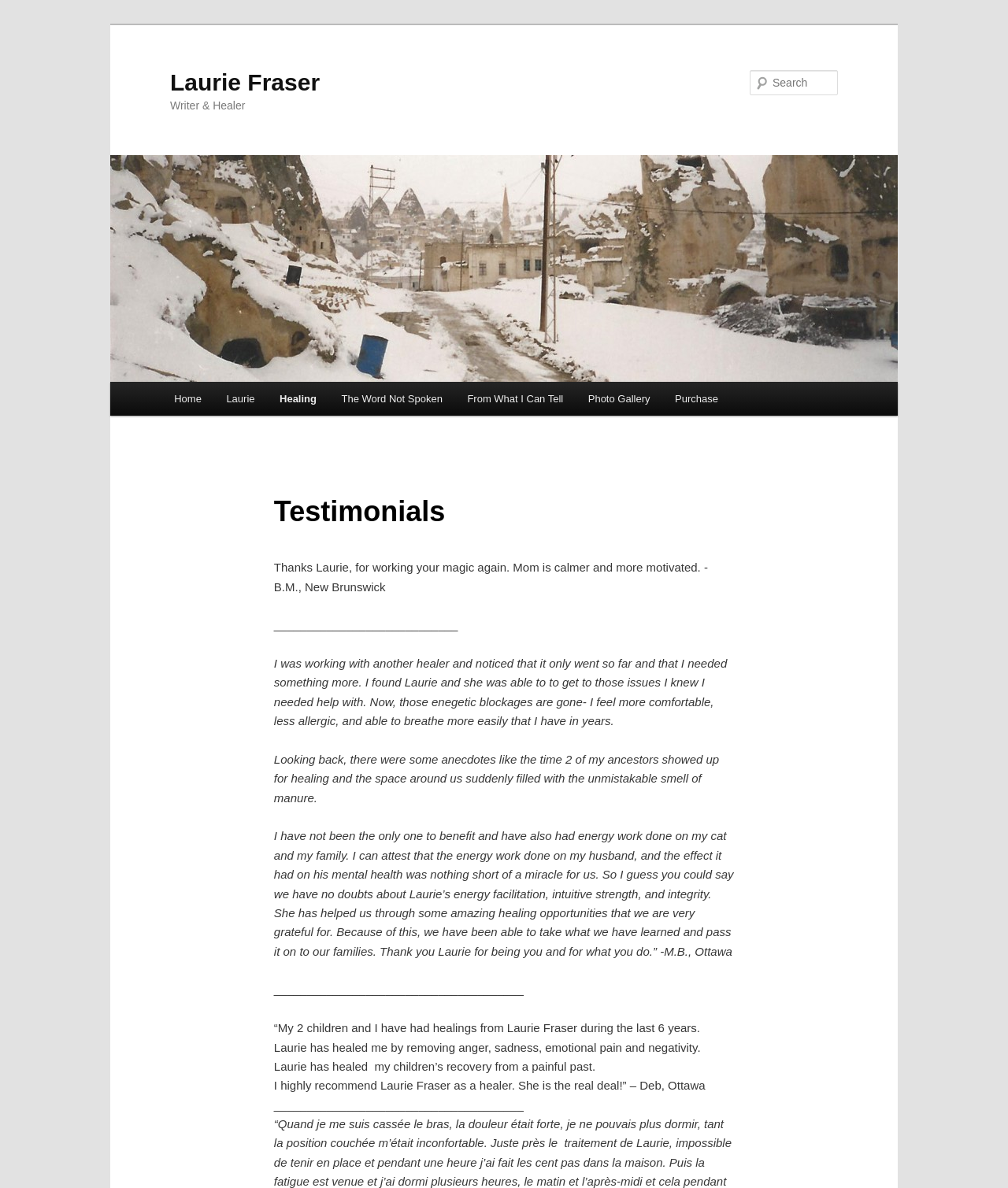Indicate the bounding box coordinates of the clickable region to achieve the following instruction: "Read the 'Testimonials' heading."

[0.272, 0.405, 0.728, 0.454]